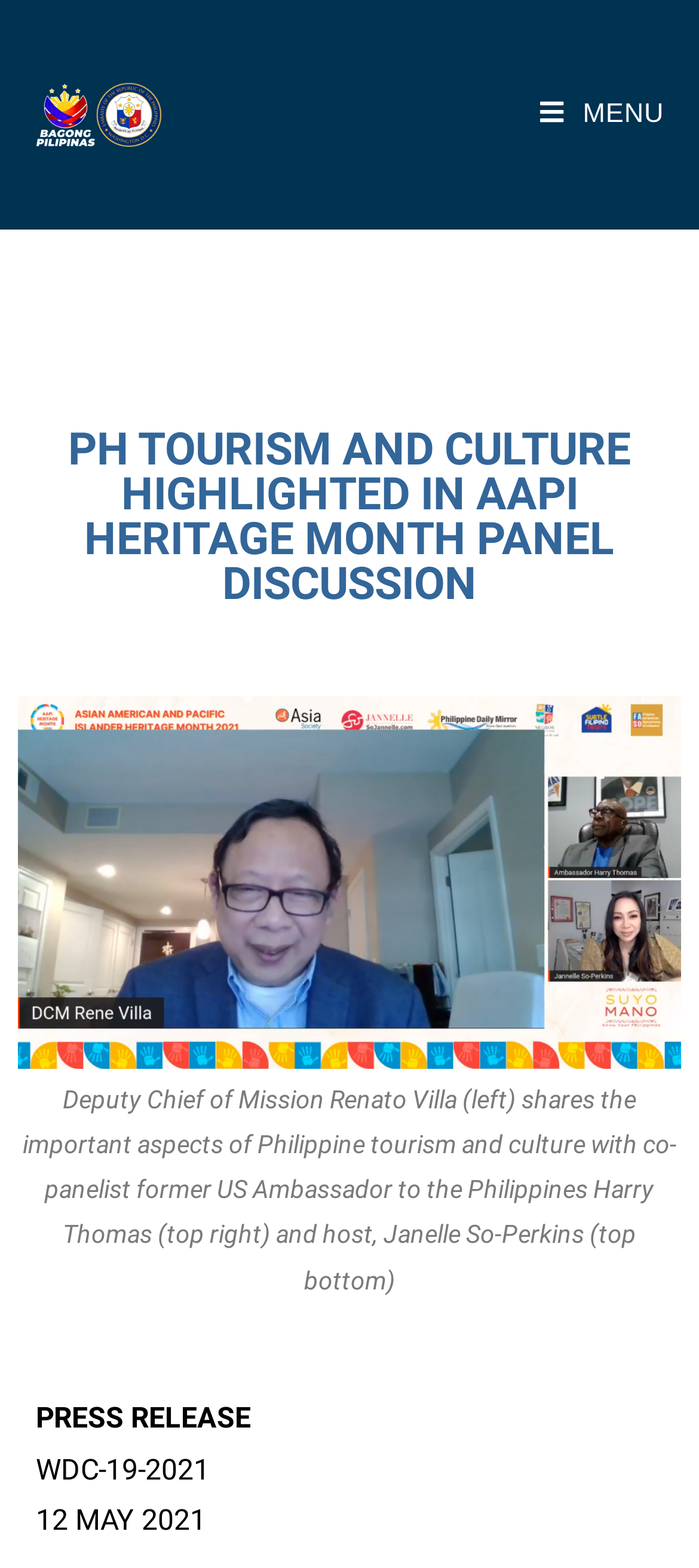Illustrate the webpage's structure and main components comprehensively.

The webpage is about a press release from the Embassy of the Republic of the Philippines, highlighting Philippine tourism and culture in an AAPI Heritage Month panel discussion. 

At the top left of the page, there is a logo of the Embassy of the Republic of the Philippines, accompanied by a link to the embassy's website. 

On the top right, there is a mobile menu link with the text "MENU" next to it. 

Below the top section, there is a prominent heading that reads "PH TOURISM AND CULTURE HIGHLIGHTED IN AAPI HERITAGE MONTH PANEL DISCUSSION". 

Underneath the heading, there is a large figure that takes up most of the page, with a caption describing a panel discussion involving Deputy Chief of Mission Renato Villa, former US Ambassador to the Philippines Harry Thomas, and host Janelle So-Perkins. 

At the bottom of the page, there are three lines of text: "PRESS RELEASE", "WDC-19-2021", and "12 MAY 2021 WASHINGTON, D.C.", indicating the details of the press release.